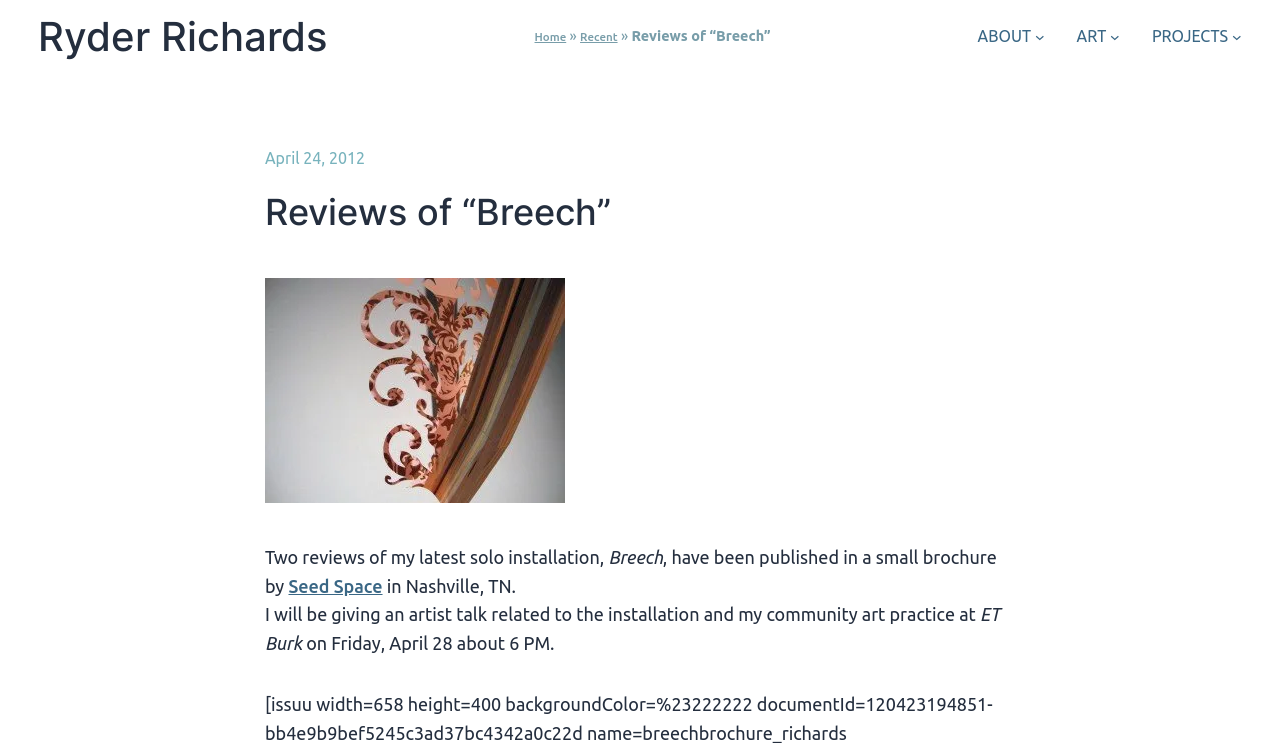Please provide a one-word or short phrase answer to the question:
What is the name of the artist?

Ryder Richards